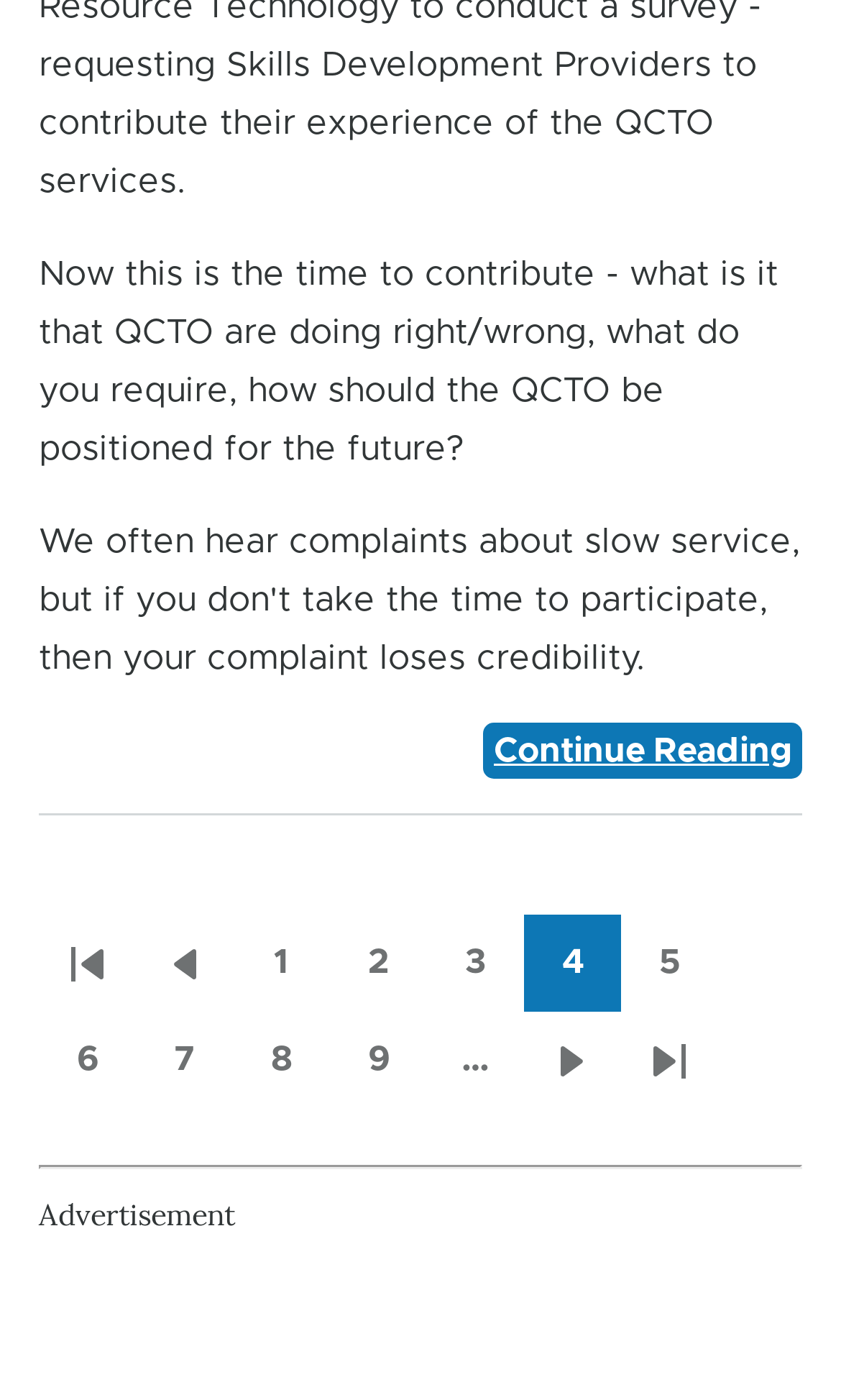Specify the bounding box coordinates of the area to click in order to execute this command: 'Click on 'Continue Reading''. The coordinates should consist of four float numbers ranging from 0 to 1, and should be formatted as [left, top, right, bottom].

[0.574, 0.516, 0.954, 0.556]